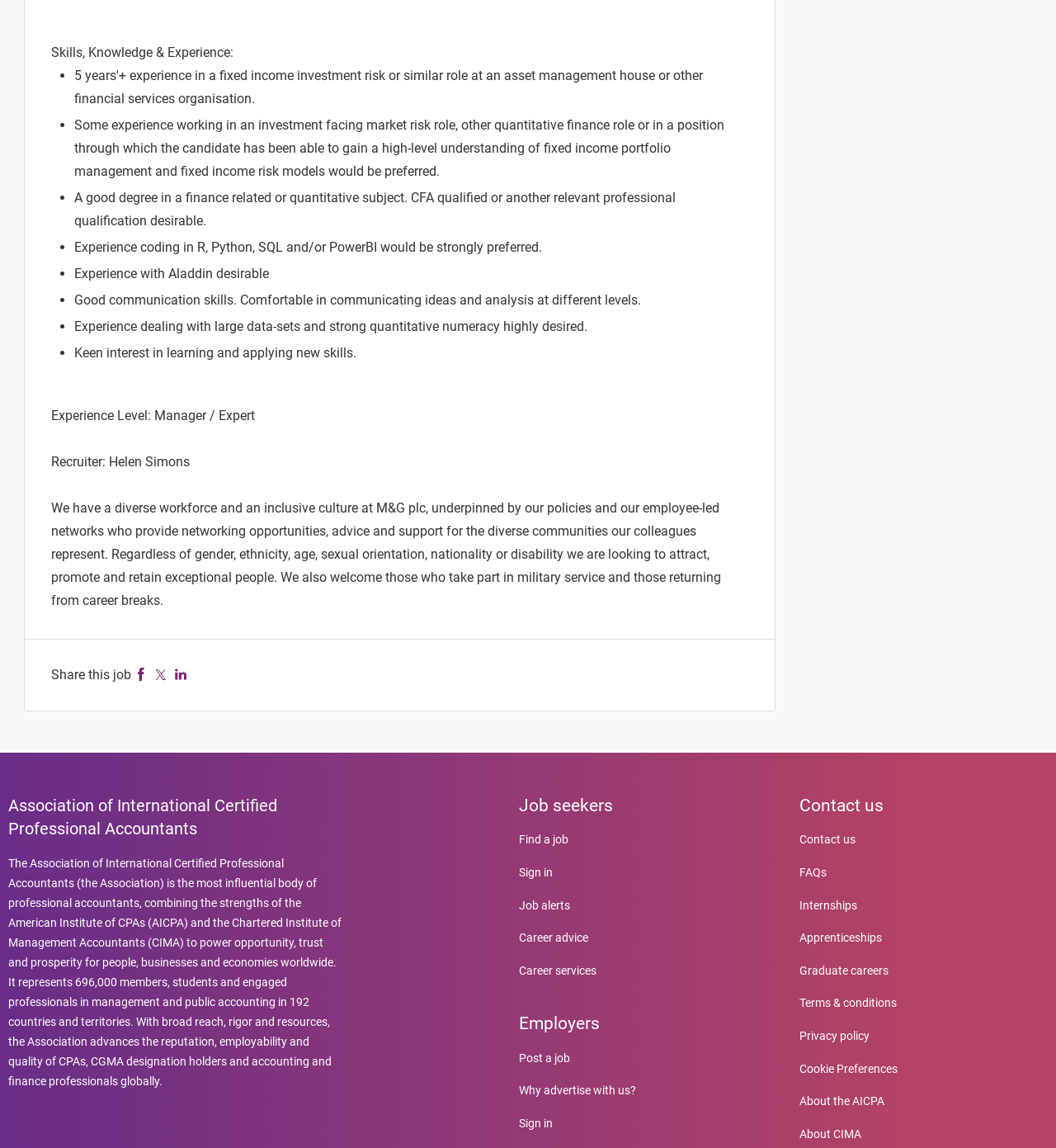Give a concise answer of one word or phrase to the question: 
How many social media links are available to share the job?

3